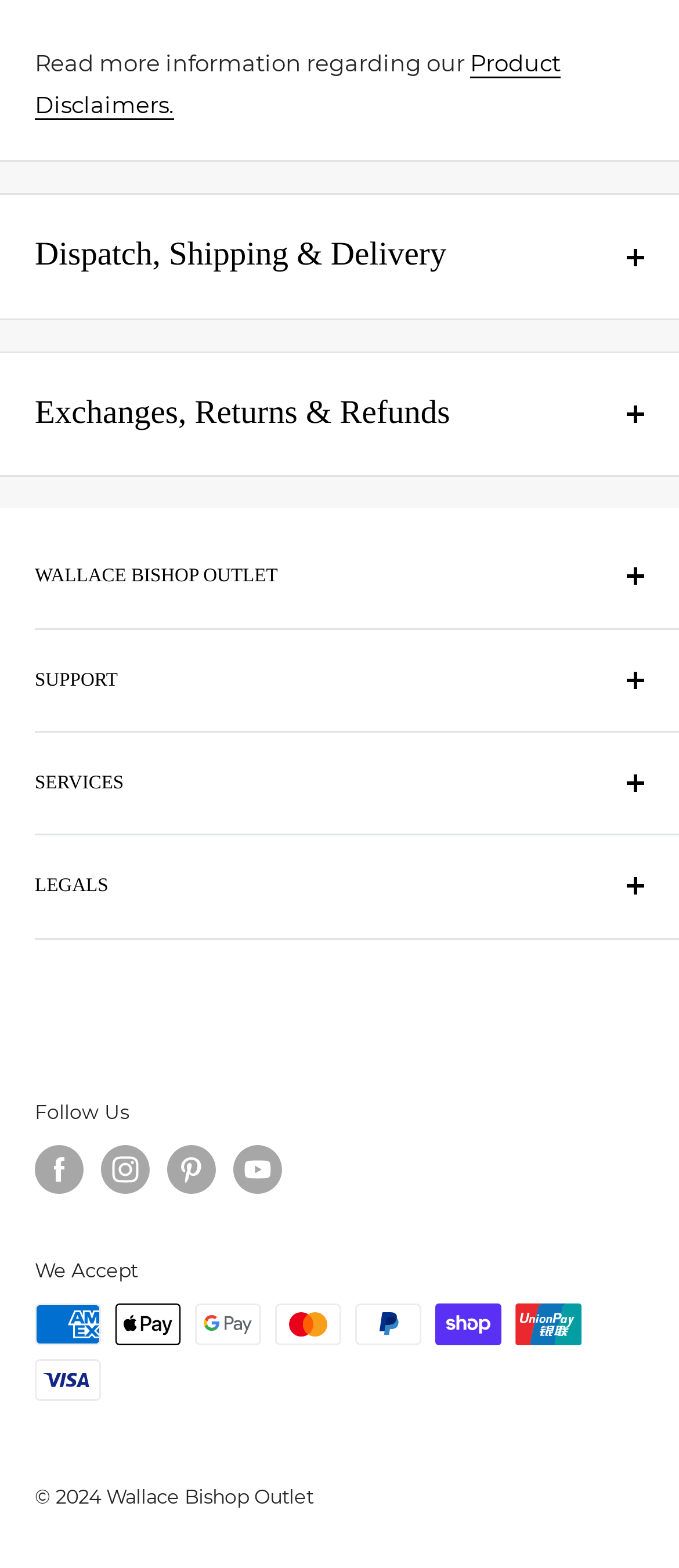Find the bounding box coordinates for the area you need to click to carry out the instruction: "Go to slide 20". The coordinates should be four float numbers between 0 and 1, indicated as [left, top, right, bottom].

None